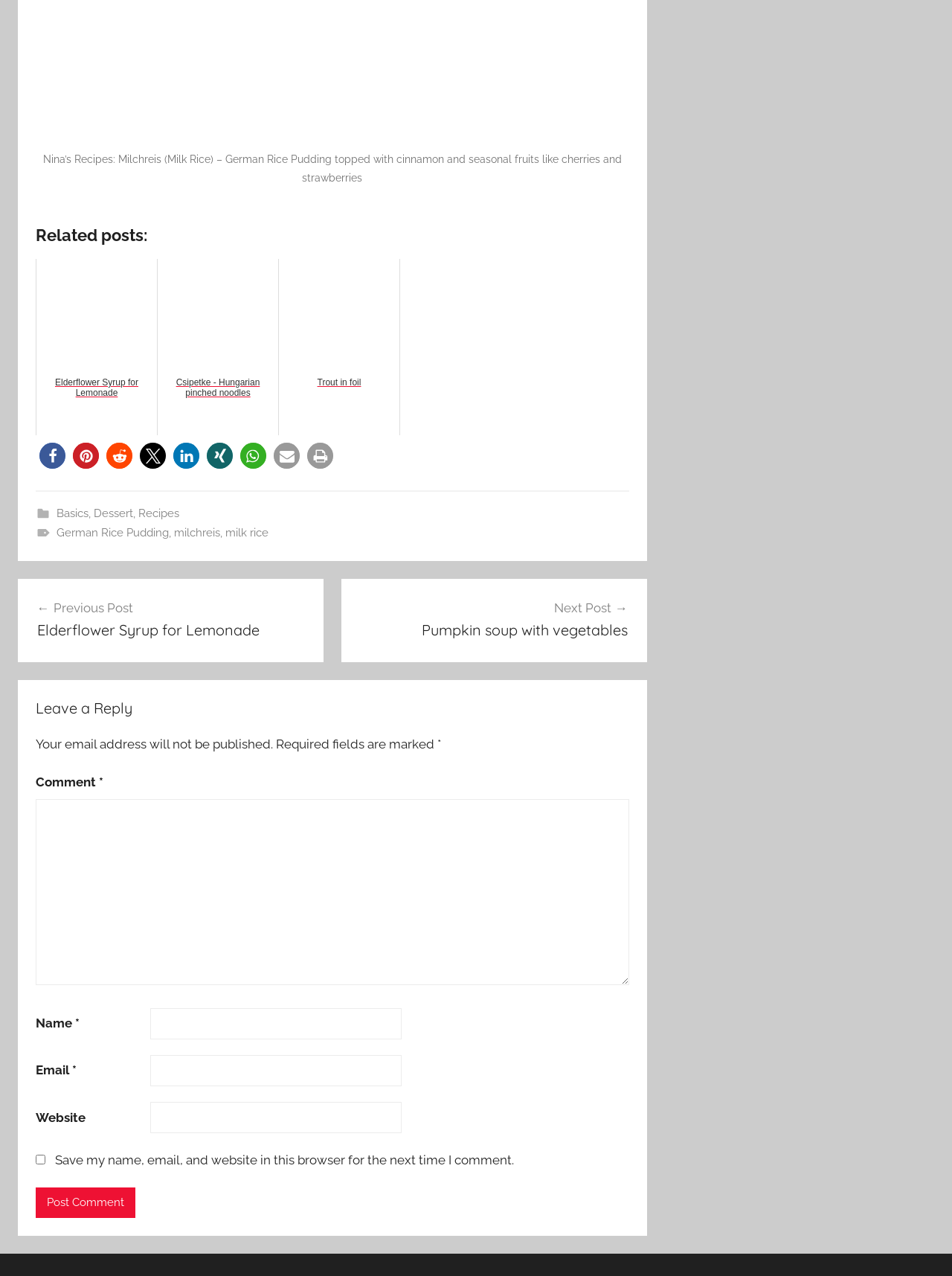What is required to leave a comment on this webpage?
Look at the image and provide a short answer using one word or a phrase.

Name, Email, Comment